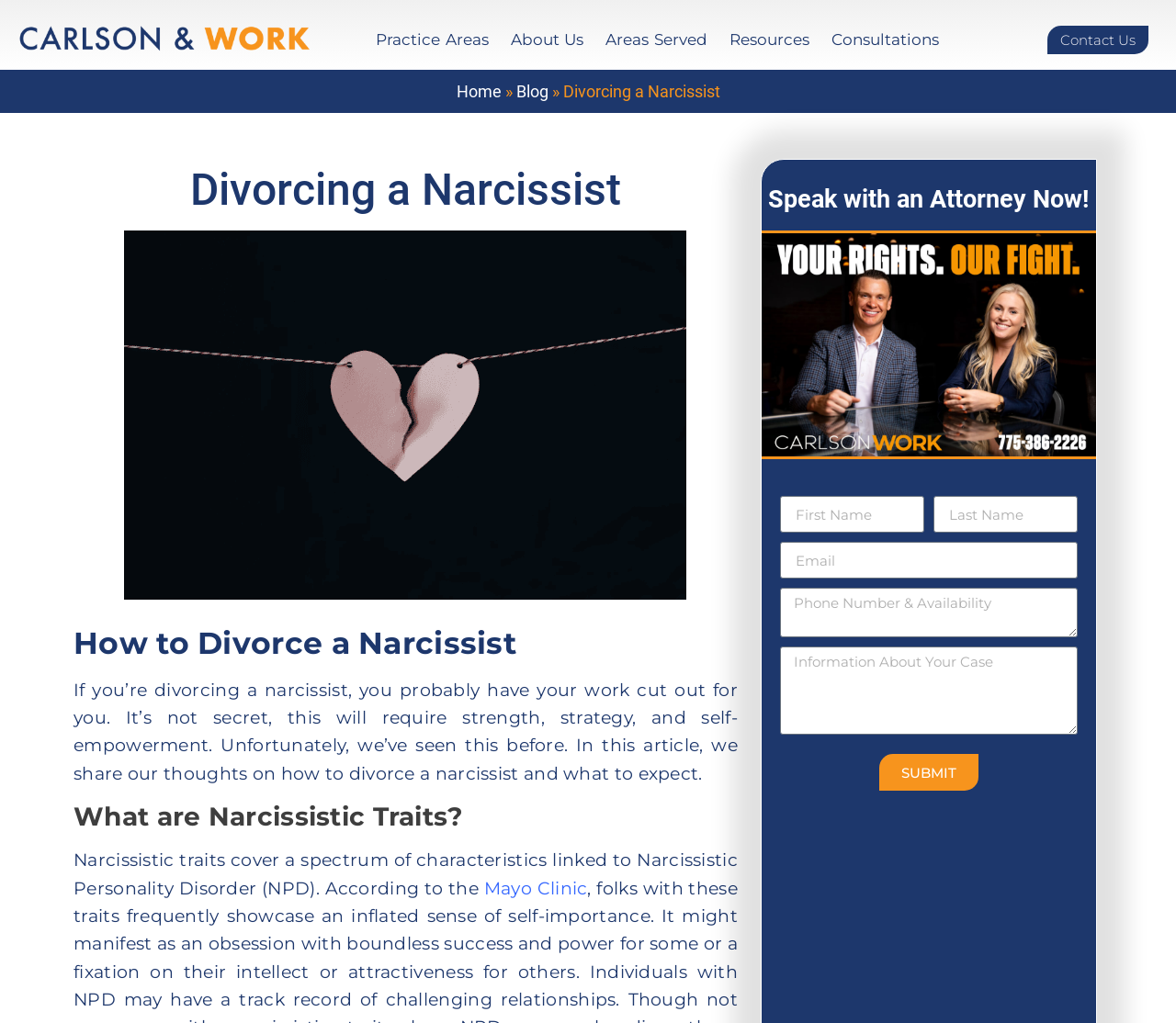Find the bounding box coordinates of the area to click in order to follow the instruction: "Click the 'Contact Us' link".

[0.89, 0.025, 0.976, 0.053]